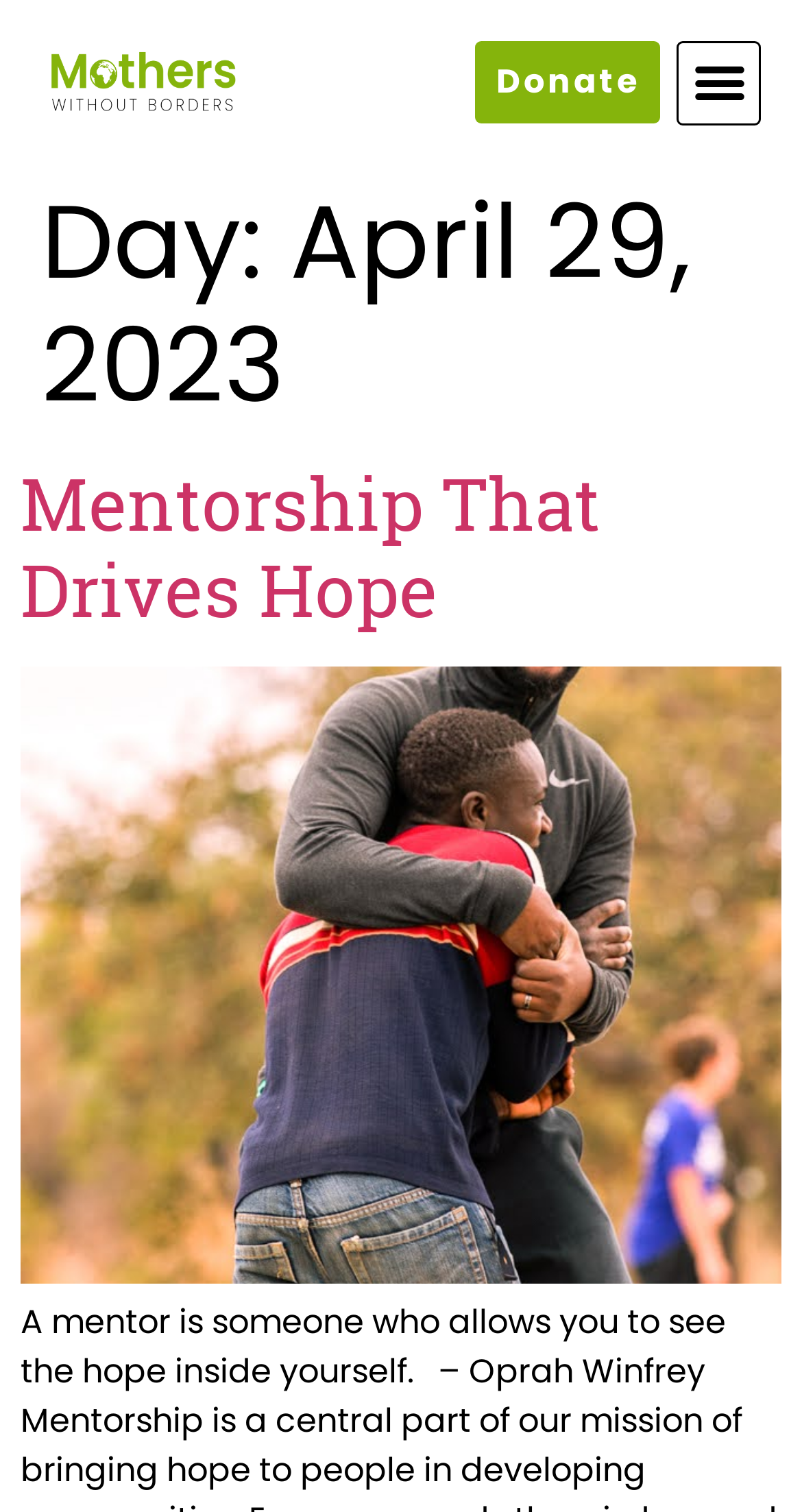Respond with a single word or short phrase to the following question: 
How many links are on the top navigation bar?

2